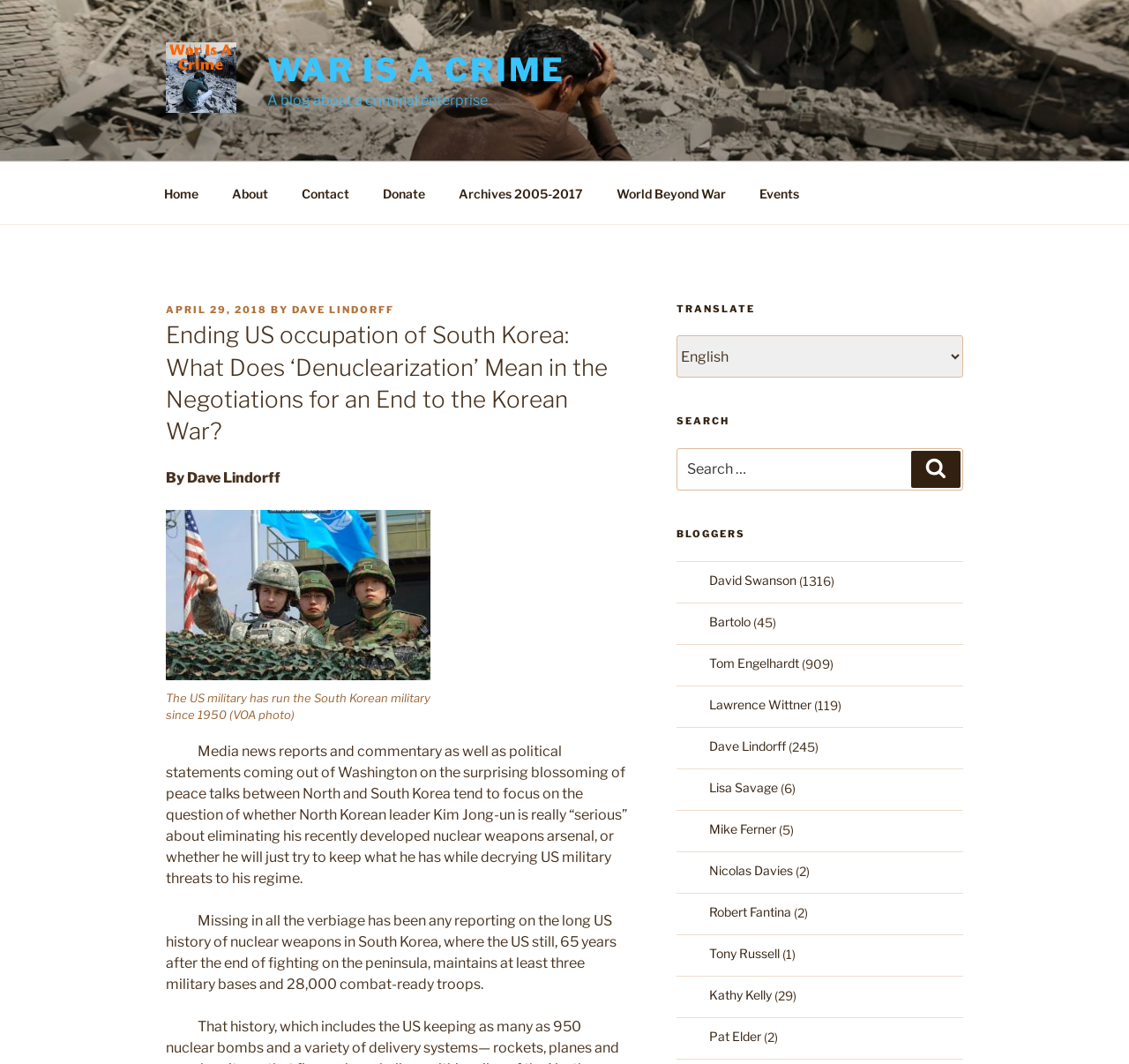Please determine the bounding box coordinates of the element's region to click in order to carry out the following instruction: "Select a language". The coordinates should be four float numbers between 0 and 1, i.e., [left, top, right, bottom].

[0.599, 0.315, 0.853, 0.355]